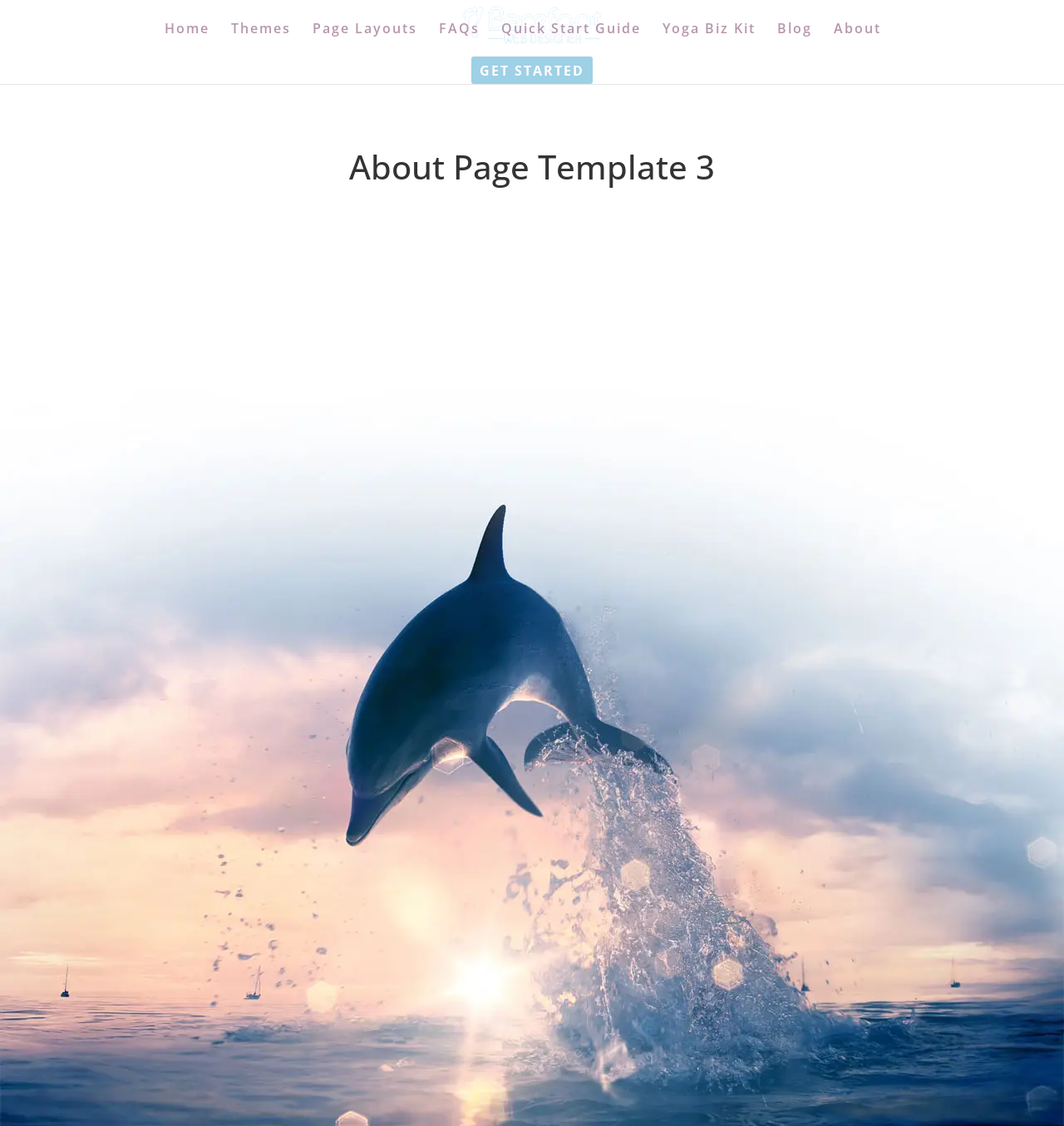Please answer the following question using a single word or phrase: What is the call-to-action on this page?

GET STARTED